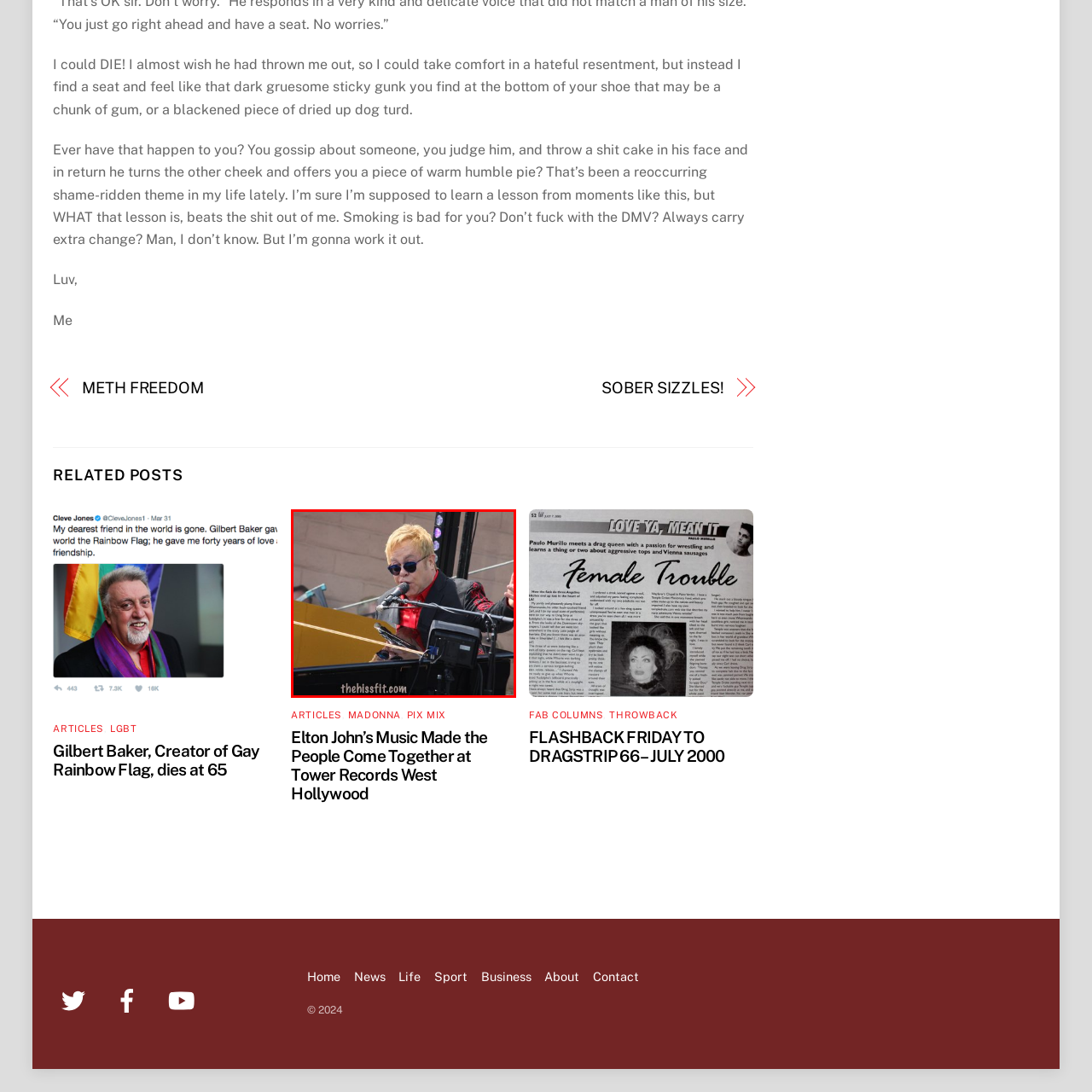Elaborate on the details of the image that is highlighted by the red boundary.

In this vibrant image, famed musician Elton John captivates the audience during a live performance. He is seated at his grand piano, showcasing his iconic style with a striking red shirt beneath a black jacket adorned with elaborate designs. Sporting fashionable sunglasses, he passionately engages with his fans, illustrating his dynamic stage presence. The gleam of the piano’s polished surface reflects the energy of the event, while colorful stage lights enhance the lively atmosphere. This moment captures not only Elton John's musical talent but also his ability to connect with the audience, making it a memorable experience for all present.